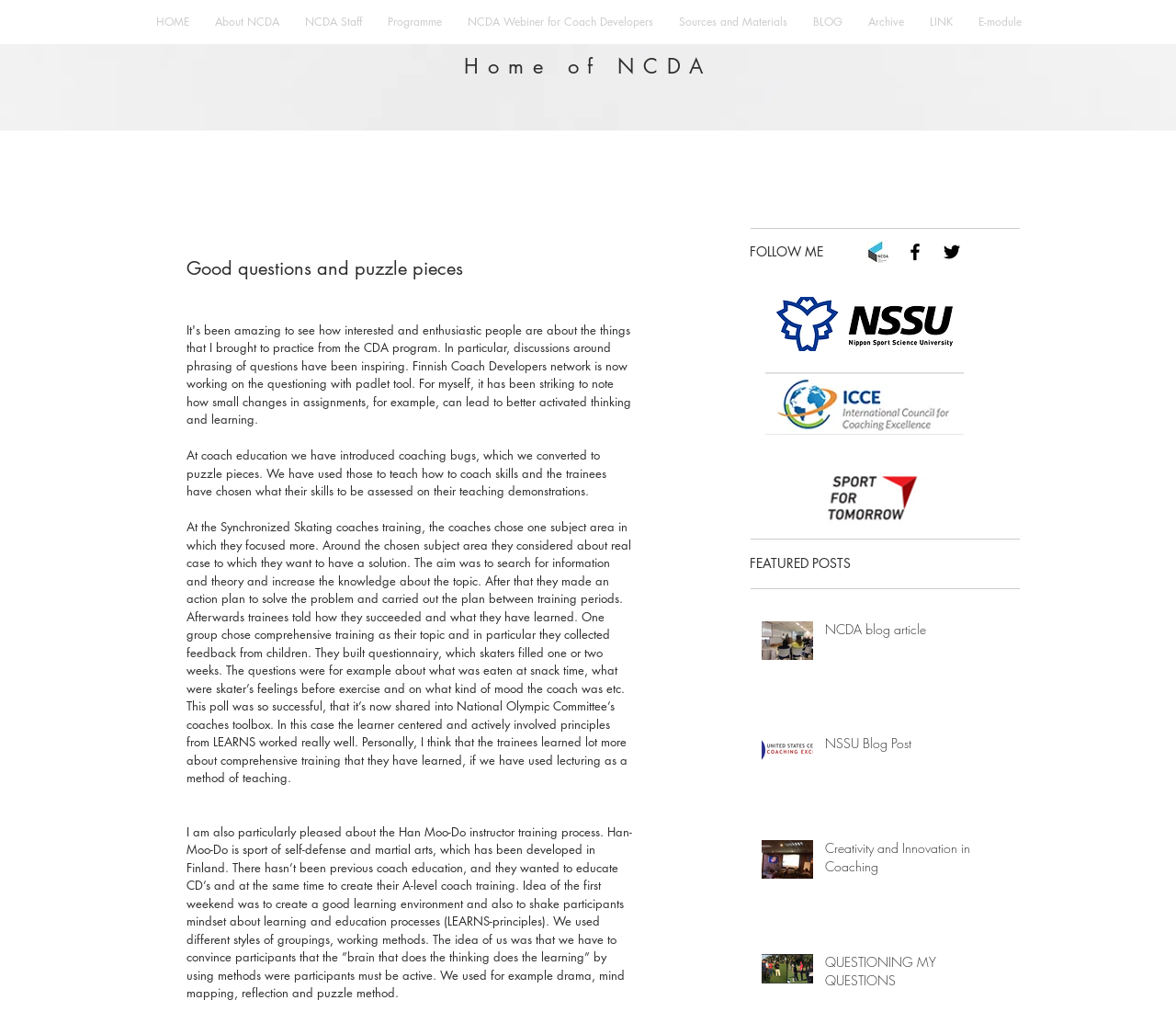Create a detailed narrative of the webpage’s visual and textual elements.

This webpage is about the National Coach Developers Academy (NCDA) and its coaching programs. At the top, there is a navigation bar with 10 links, including "HOME", "About NCDA", "Programme", "NCDA Webiner for Coach Developers", "Sources and Materials", "BLOG", "Archive", "LINK", and "E-module". 

Below the navigation bar, there is a main heading "Good questions and puzzle pieces" followed by three paragraphs of text. The first paragraph discusses introducing coaching bugs and puzzle pieces in coach education. The second paragraph talks about a training program where coaches chose a subject area and created an action plan to solve a problem. The third paragraph describes the Han Moo-Do instructor training process, which focused on creating a good learning environment and using active learning methods.

On the right side of the page, there is a section with a heading "FOLLOW ME" and a list of social media links, including Facebook, Twitter, and others. Below this section, there is a heading "FEATURED POSTS" with three blog articles, each with an image and a link to the article. The articles are titled "NCDA blog article", "NSSU Blog Post", and "Creativity and Innovation in Coaching".